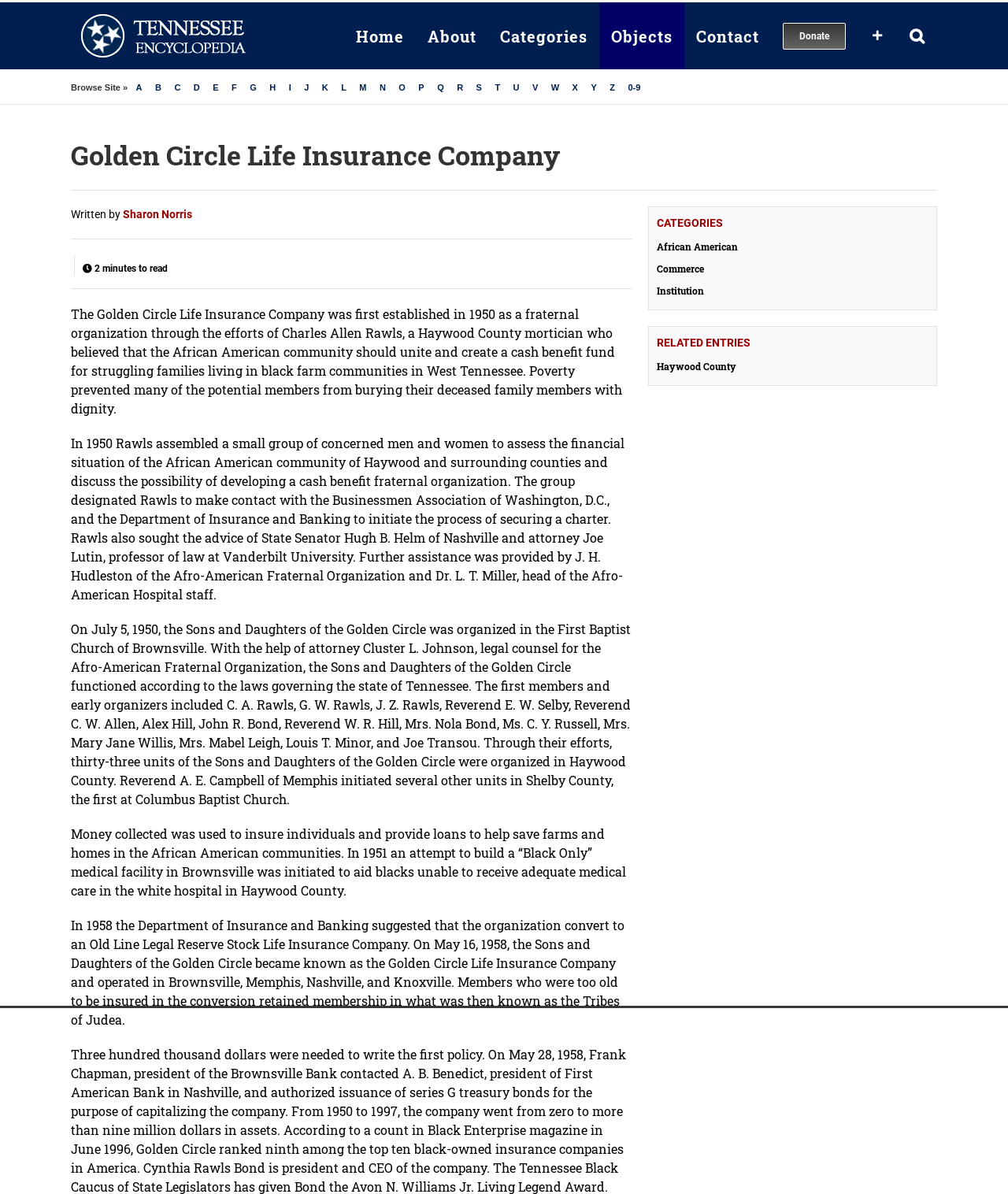In what year was the Golden Circle Life Insurance Company established?
Use the information from the screenshot to give a comprehensive response to the question.

The year of establishment can be found in the text of the webpage, which states 'The Golden Circle Life Insurance Company was first established in 1950...'.